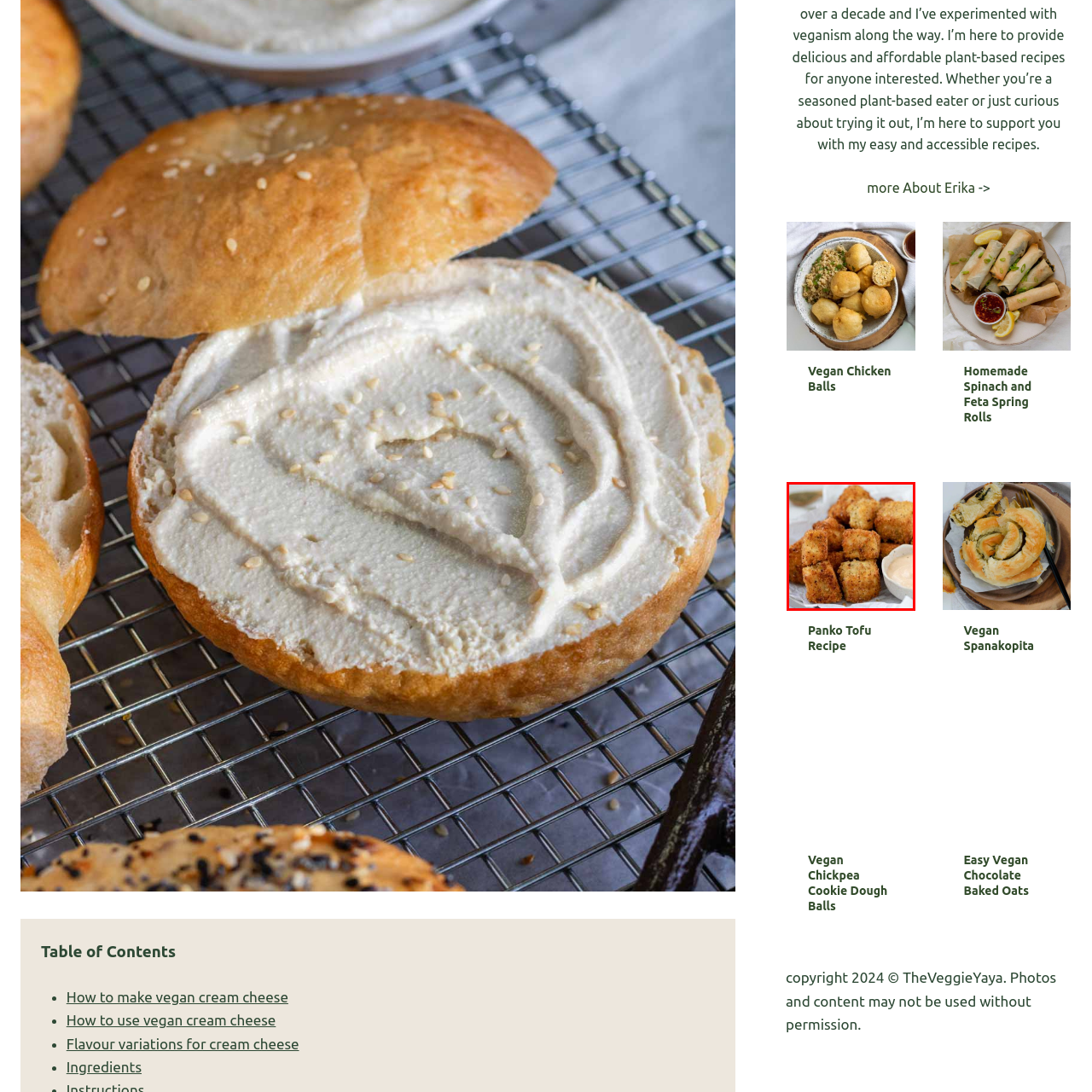Create a detailed description of the image enclosed by the red bounding box.

This image features a tantalizing plate of panko-breaded tofu cubes, expertly fried to a golden brown perfection. The crunchy exterior contrasts beautifully with the soft, fluffy tofu inside. Accompanying the tofu is a small bowl of dipping sauce, likely creamy and tangy, enhancing the dish's flavors. The tofu is presented on a bed of parchment paper, adding an appealing touch to the overall presentation. This dish is part of a delicious collection of vegan recipes, making it a perfect choice for those seeking flavorful plant-based options.